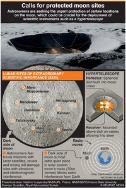What is represented by the shadowy crater image?
Based on the visual content, answer with a single word or a brief phrase.

Untouched nature of the moon's surface